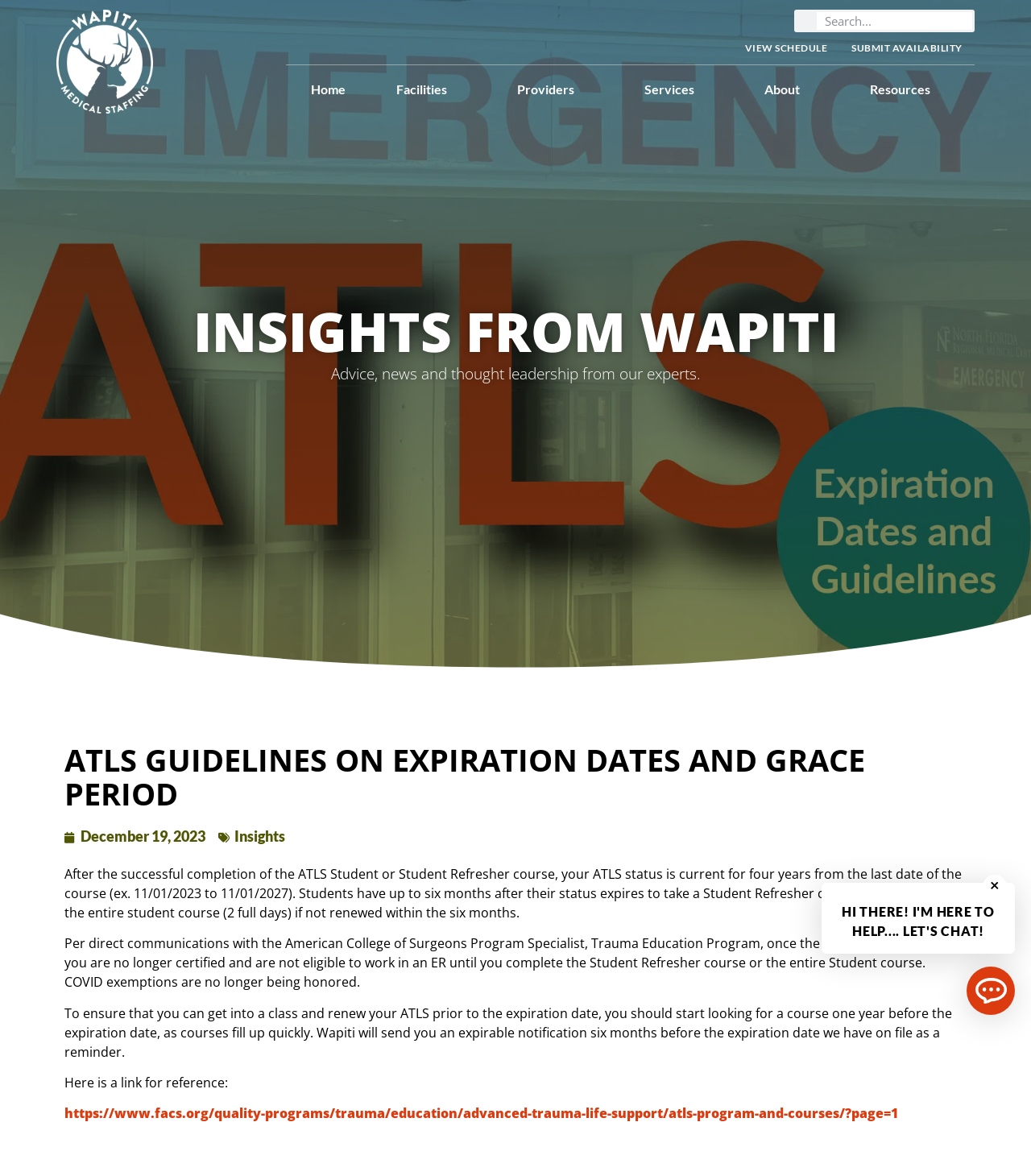Refer to the element description December 19, 2023 and identify the corresponding bounding box in the screenshot. Format the coordinates as (top-left x, top-left y, bottom-right x, bottom-right y) with values in the range of 0 to 1.

[0.062, 0.703, 0.199, 0.721]